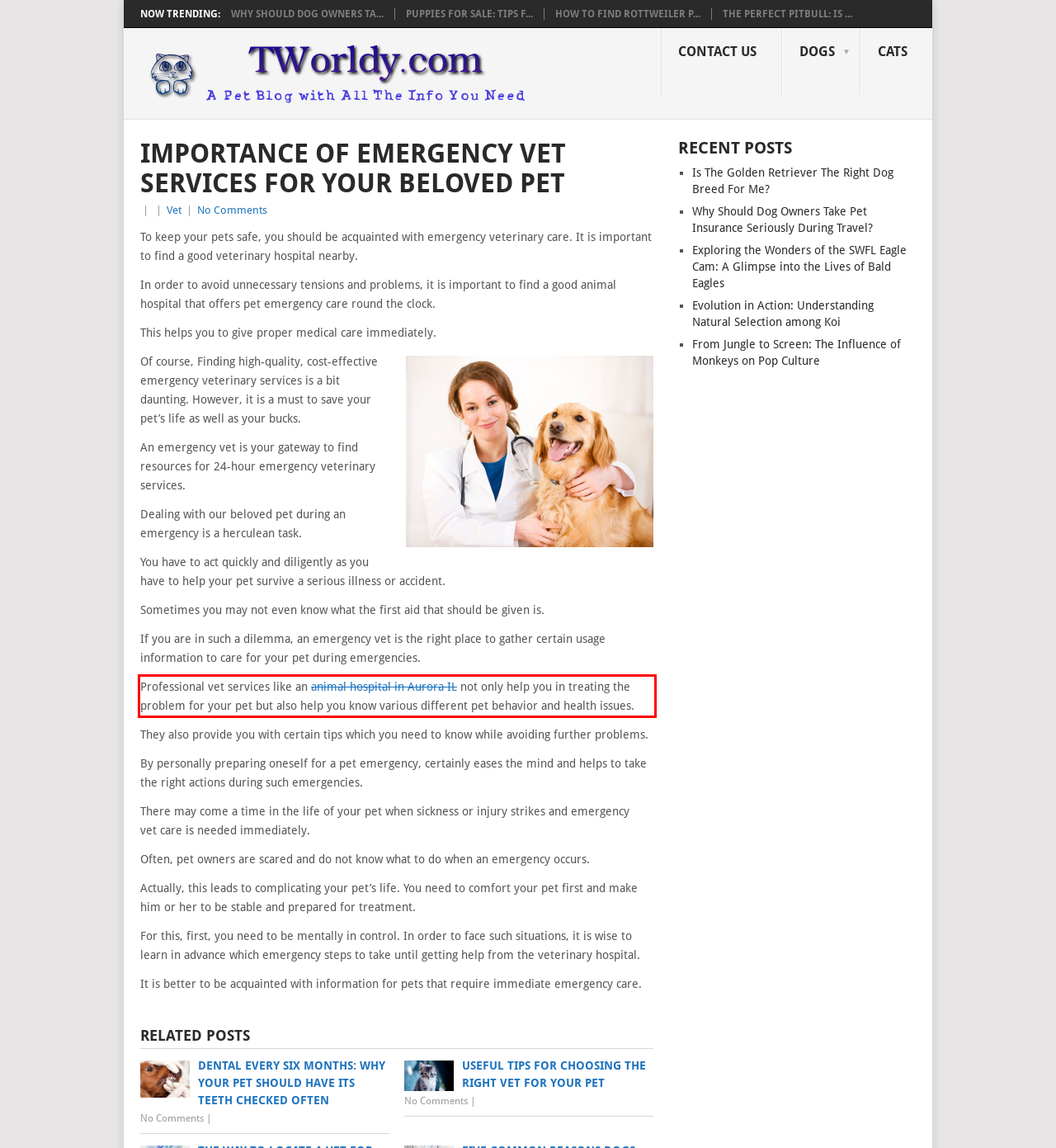Identify the text within the red bounding box on the webpage screenshot and generate the extracted text content.

Professional vet services like an animal hospital in Aurora IL not only help you in treating the problem for your pet but also help you know various different pet behavior and health issues.